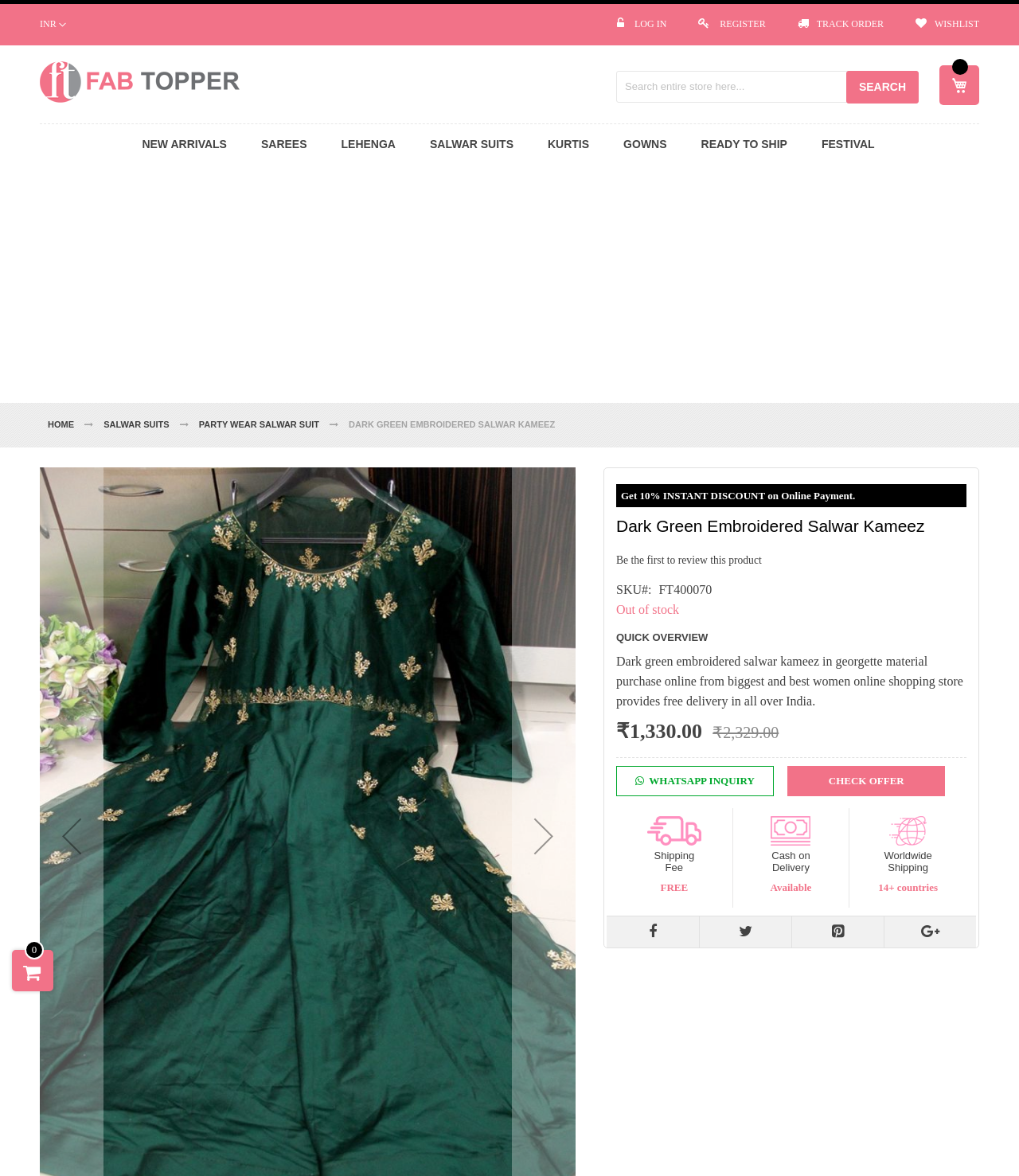Determine the main heading text of the webpage.

Dark Green Embroidered Salwar Kameez